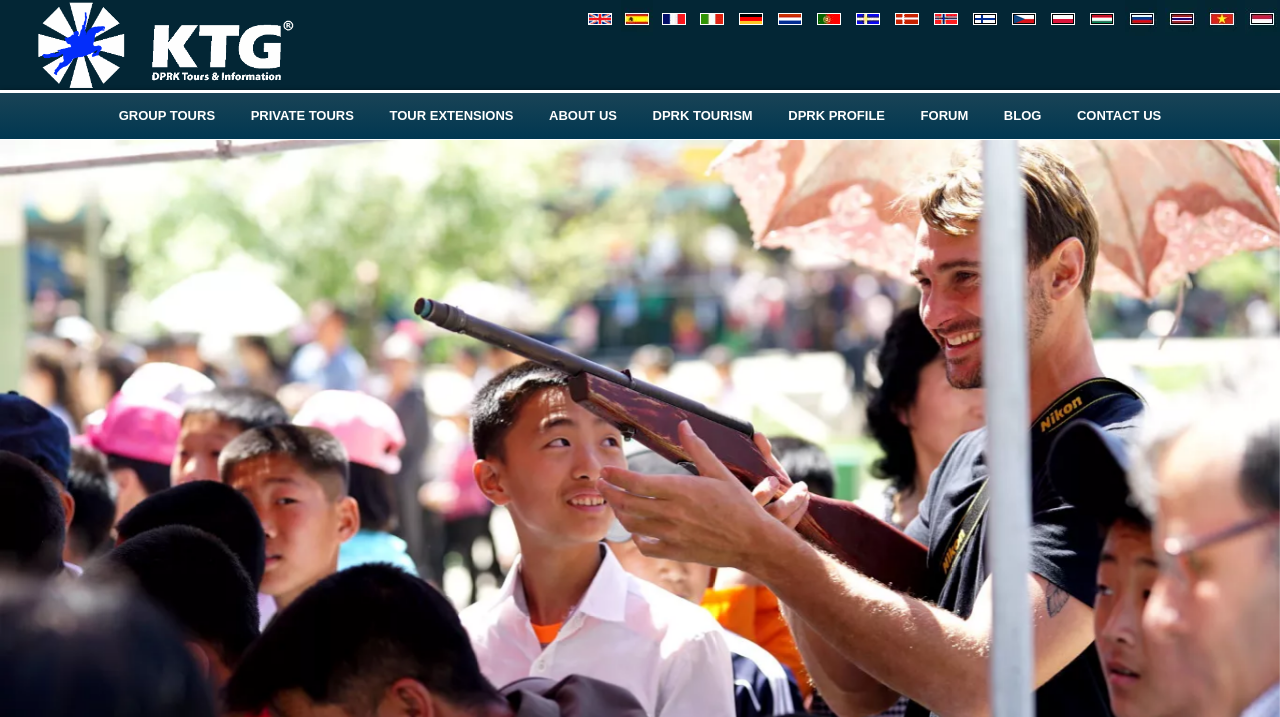Determine the bounding box coordinates of the region to click in order to accomplish the following instruction: "go to the About page". Provide the coordinates as four float numbers between 0 and 1, specifically [left, top, right, bottom].

None